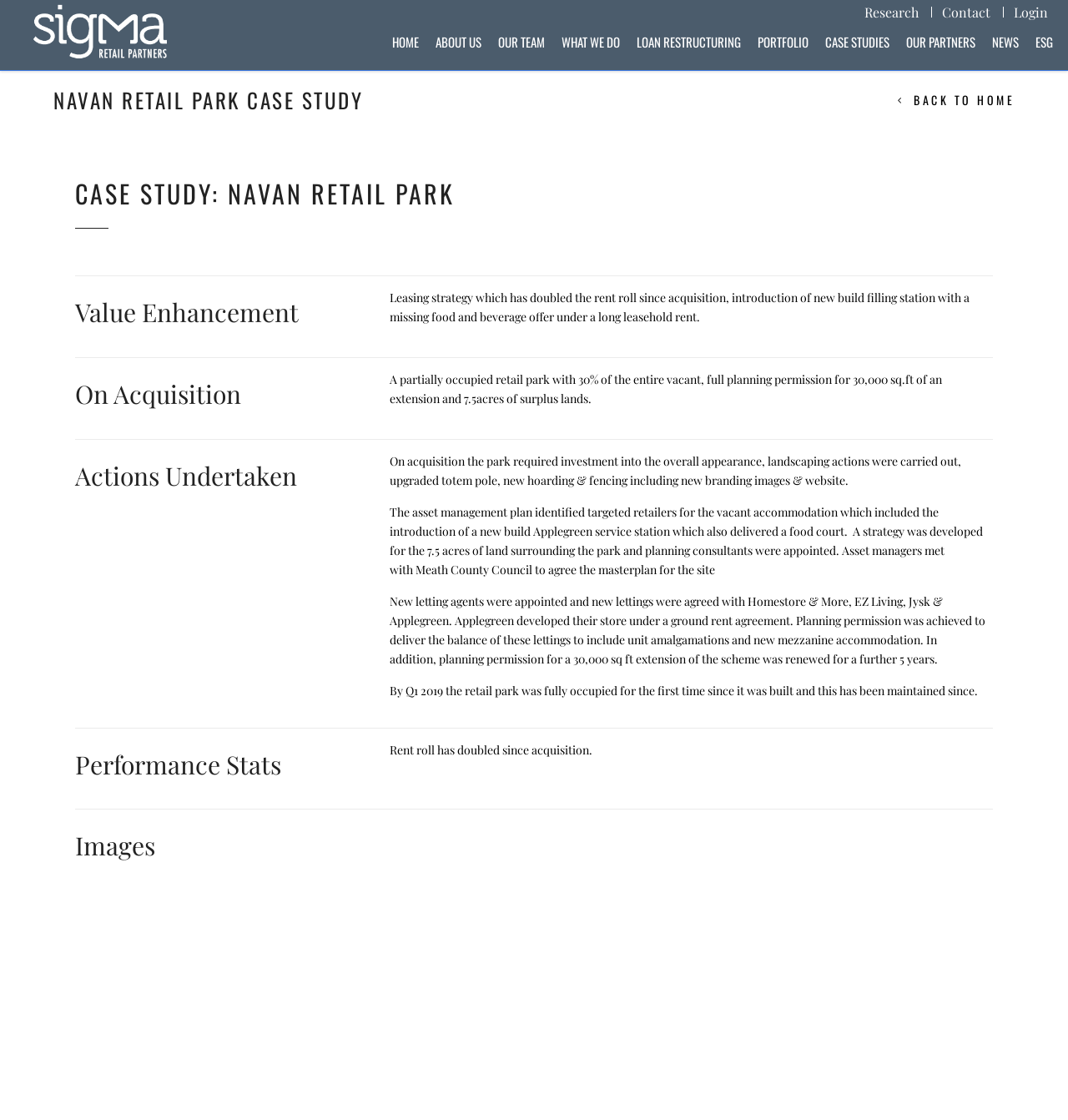Please use the details from the image to answer the following question comprehensively:
What was the outcome of the leasing strategy?

The outcome of the leasing strategy can be found in the StaticText 'Leasing strategy which has doubled the rent roll since acquisition, introduction of new build filling station with a missing food and beverage offer under a long leasehold rent.' This suggests that the leasing strategy was successful in increasing the rent roll, with a doubling of the rent roll since acquisition.